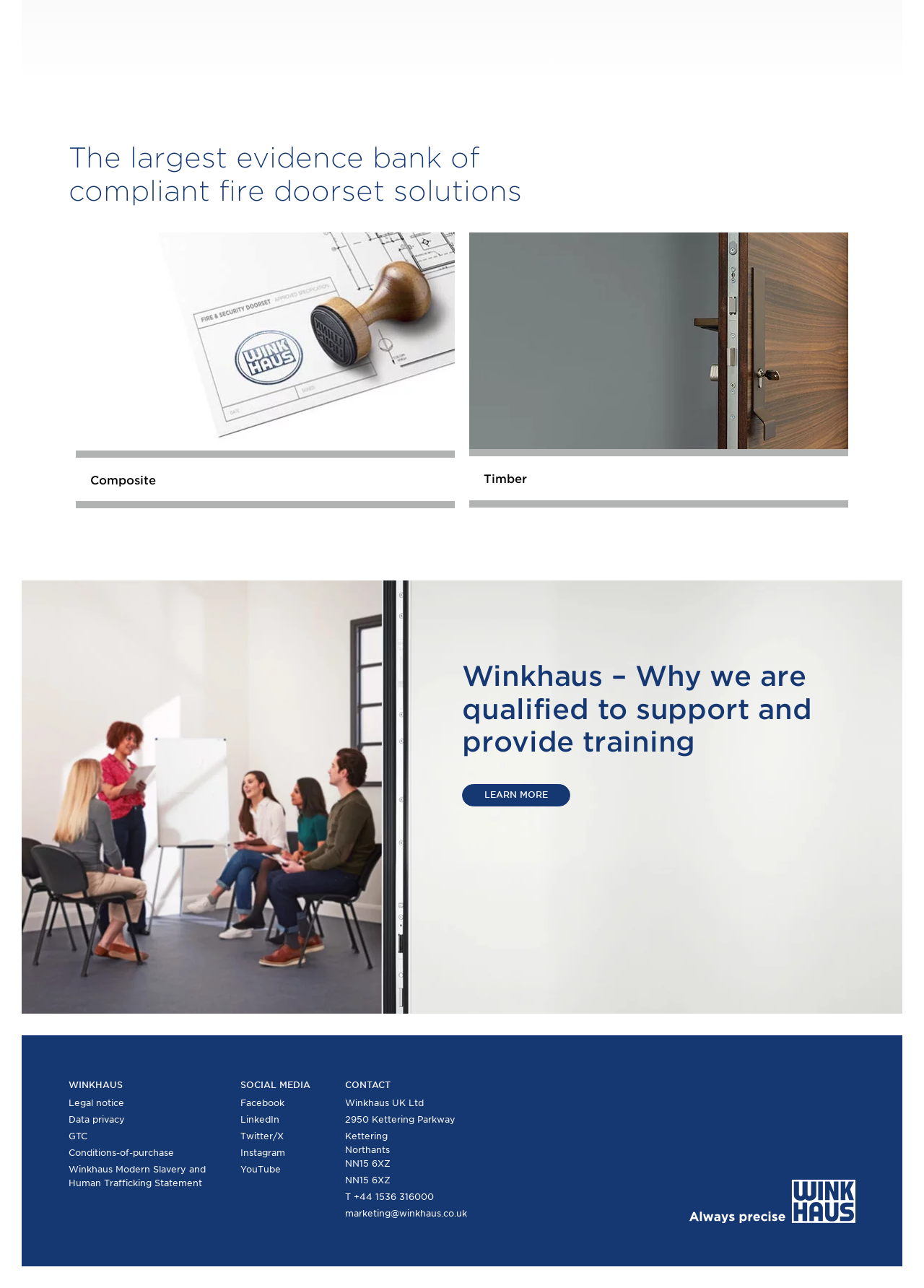Look at the image and give a detailed response to the following question: What social media platforms are linked?

The webpage provides links to various social media platforms, including Facebook, LinkedIn, Twitter/X, Instagram, and YouTube, which are indicated by the link elements in the footer section.